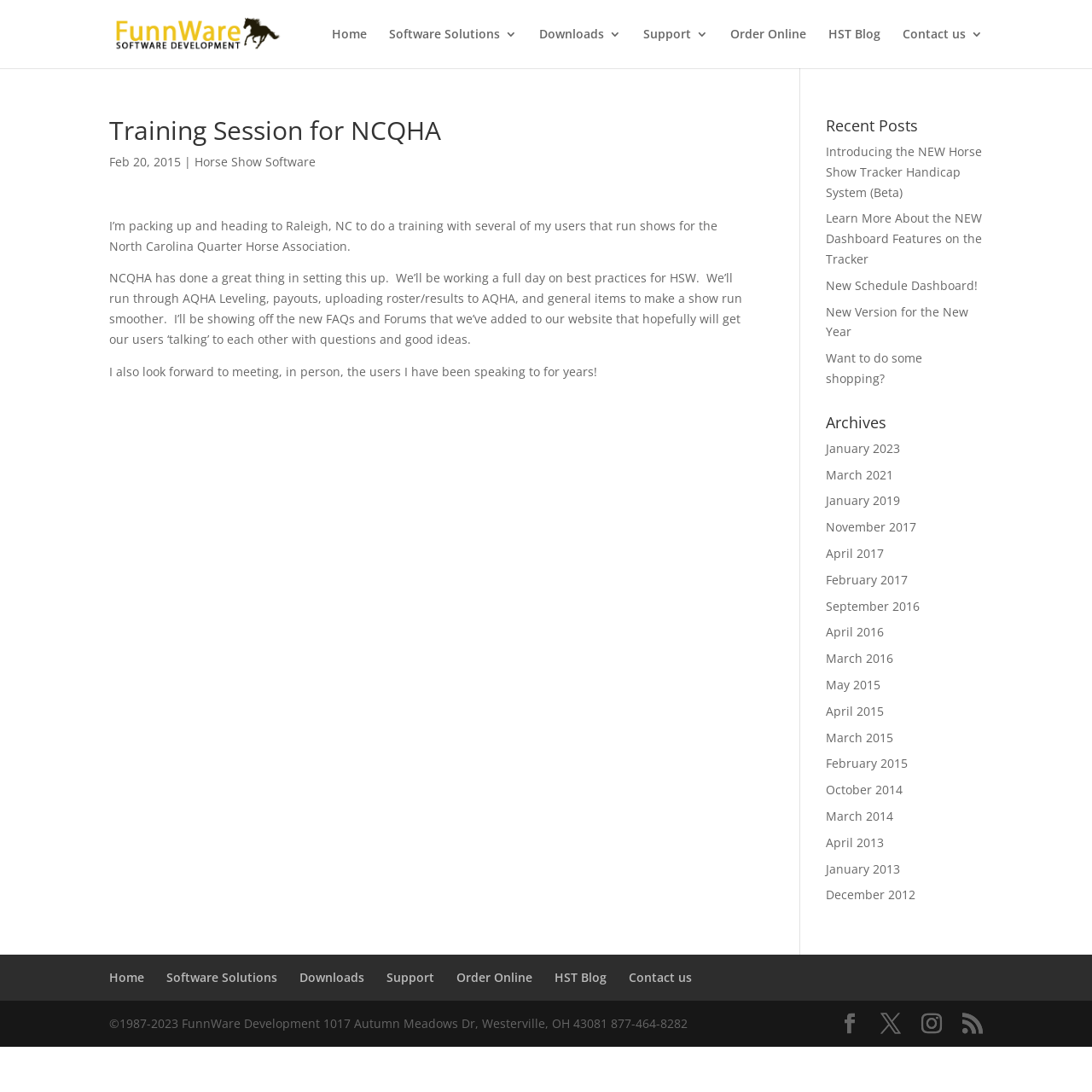What is the company name mentioned in the top-left corner?
Examine the webpage screenshot and provide an in-depth answer to the question.

The company name 'FunnWare Development' is mentioned in the top-left corner of the webpage, along with a link to the company's website.